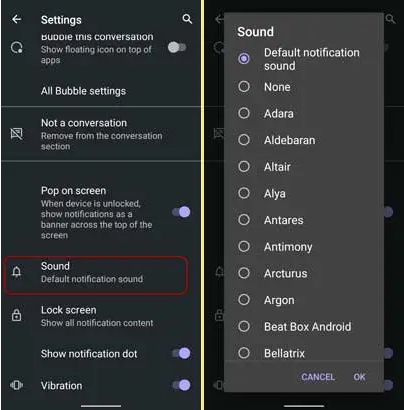Observe the image and answer the following question in detail: What is displayed below the 'Sound' option?

On the settings menu, below the 'Sound' option, the current default notification sound is displayed, showing the user what sound is currently set for notifications.